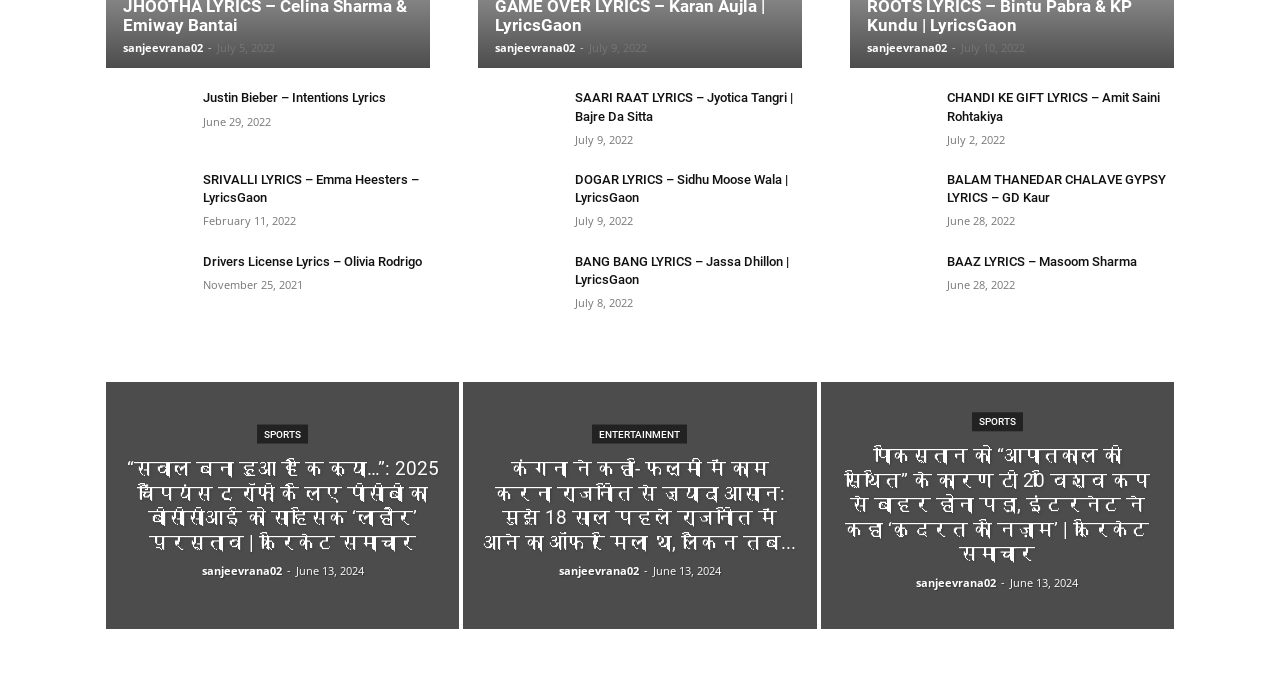What is the date of the 'Justin Bieber – Intentions Lyrics' post?
Can you provide a detailed and comprehensive answer to the question?

The date of the 'Justin Bieber – Intentions Lyrics' post can be found by looking at the time element associated with the link 'Justin Bieber – Intentions Lyrics', which is 'July 5, 2022'.